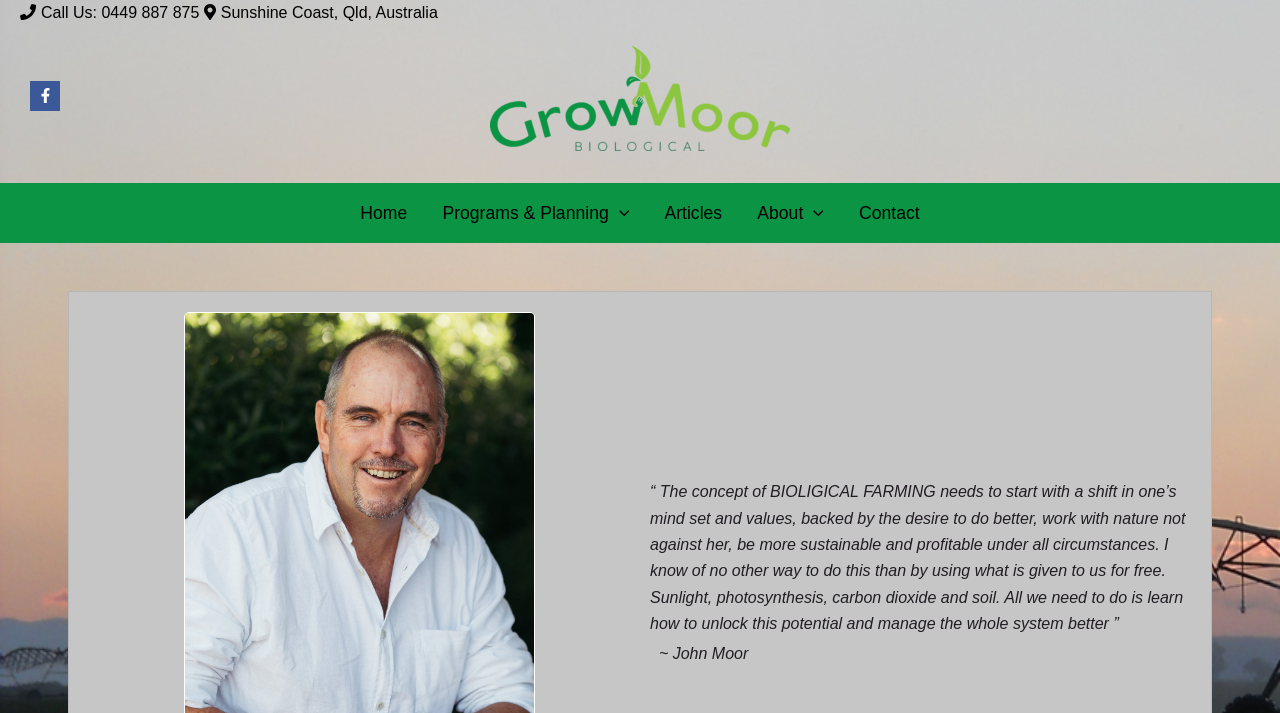Please determine the bounding box coordinates of the element's region to click in order to carry out the following instruction: "Go to GrowMoor website". The coordinates should be four float numbers between 0 and 1, i.e., [left, top, right, bottom].

[0.383, 0.124, 0.617, 0.148]